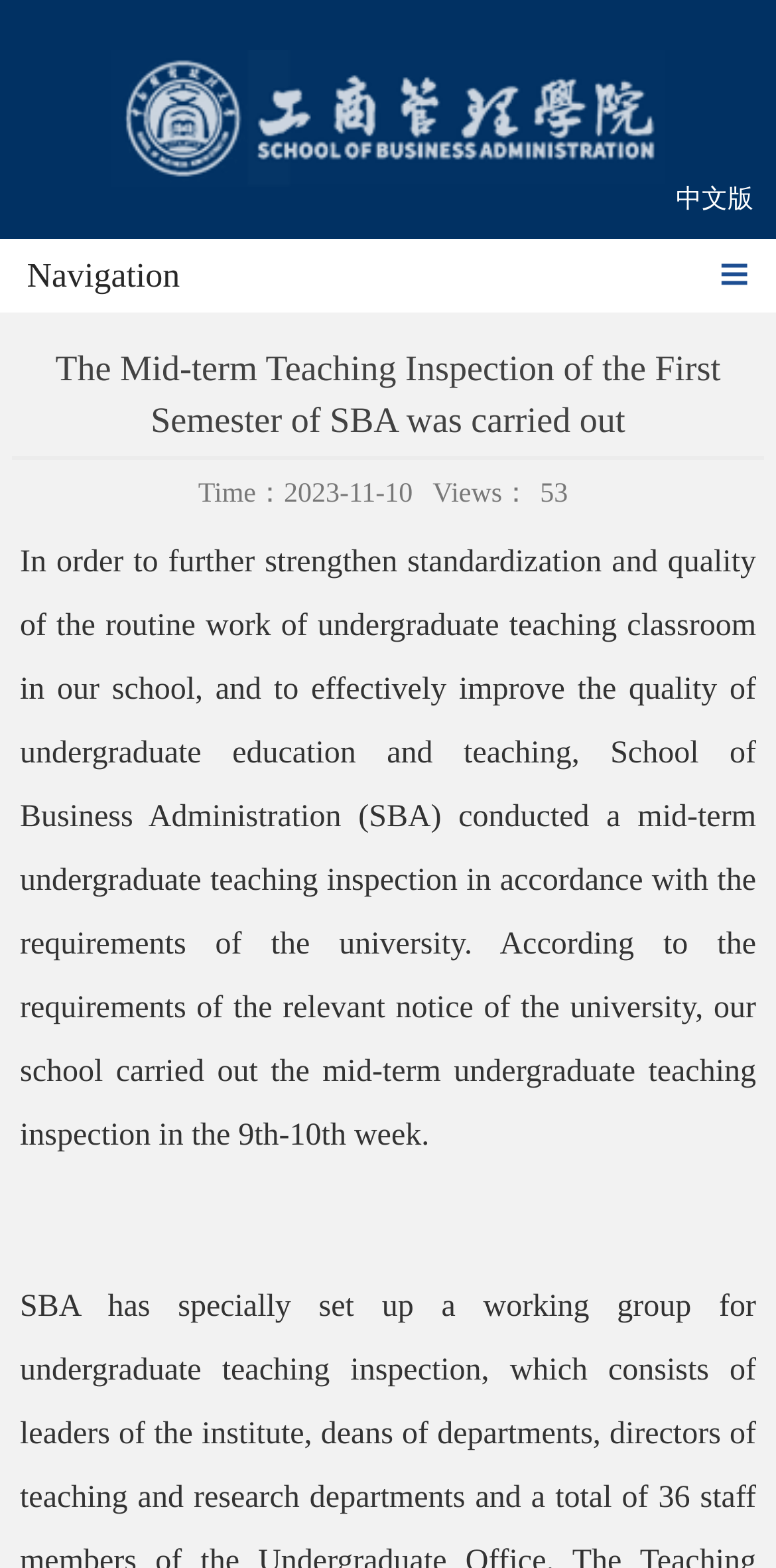Describe the entire webpage, focusing on both content and design.

The webpage appears to be an article or news page about the mid-term teaching inspection of the first semester of SBA. At the top, there is a large heading that reads "The Mid-term Teaching Inspection of the First Semester of SBA was carried out". Below this heading, there is a smaller heading that says "Navigation" on the left side of the page. 

On the top-right corner, there is a link to a "中文版" (Chinese version) of the page. Above this link, there is an image, and to the left of the image, there is another link with no text. 

The main content of the page starts with a section that displays the time "2023-11-10" and the number of views "53". Below this section, there is a long paragraph of text that explains the purpose and process of the mid-term undergraduate teaching inspection conducted by the School of Business Administration (SBA). The text describes how the inspection aims to improve the quality of undergraduate education and teaching.